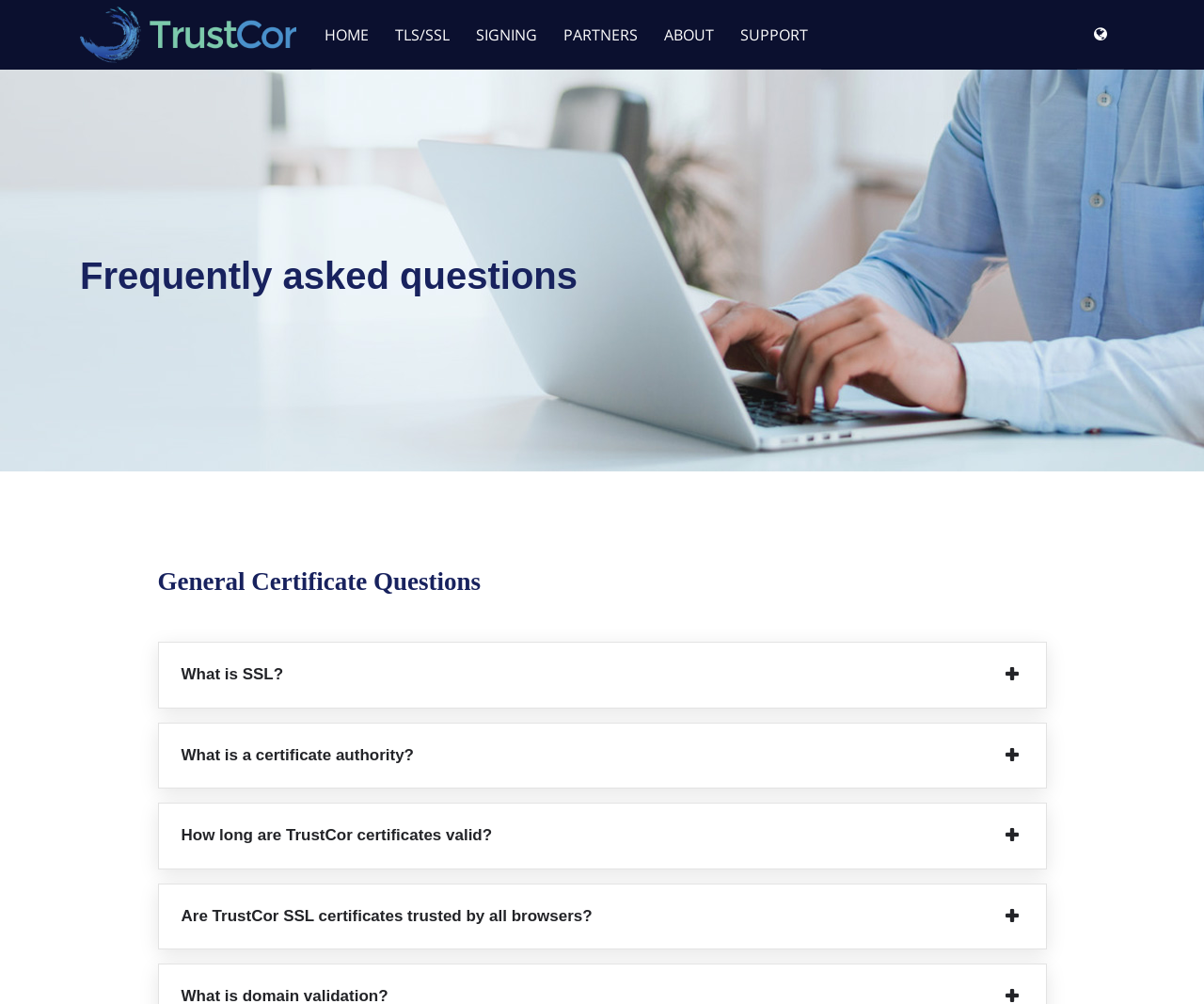How many links are in the top navigation bar?
Look at the image and respond with a one-word or short phrase answer.

7